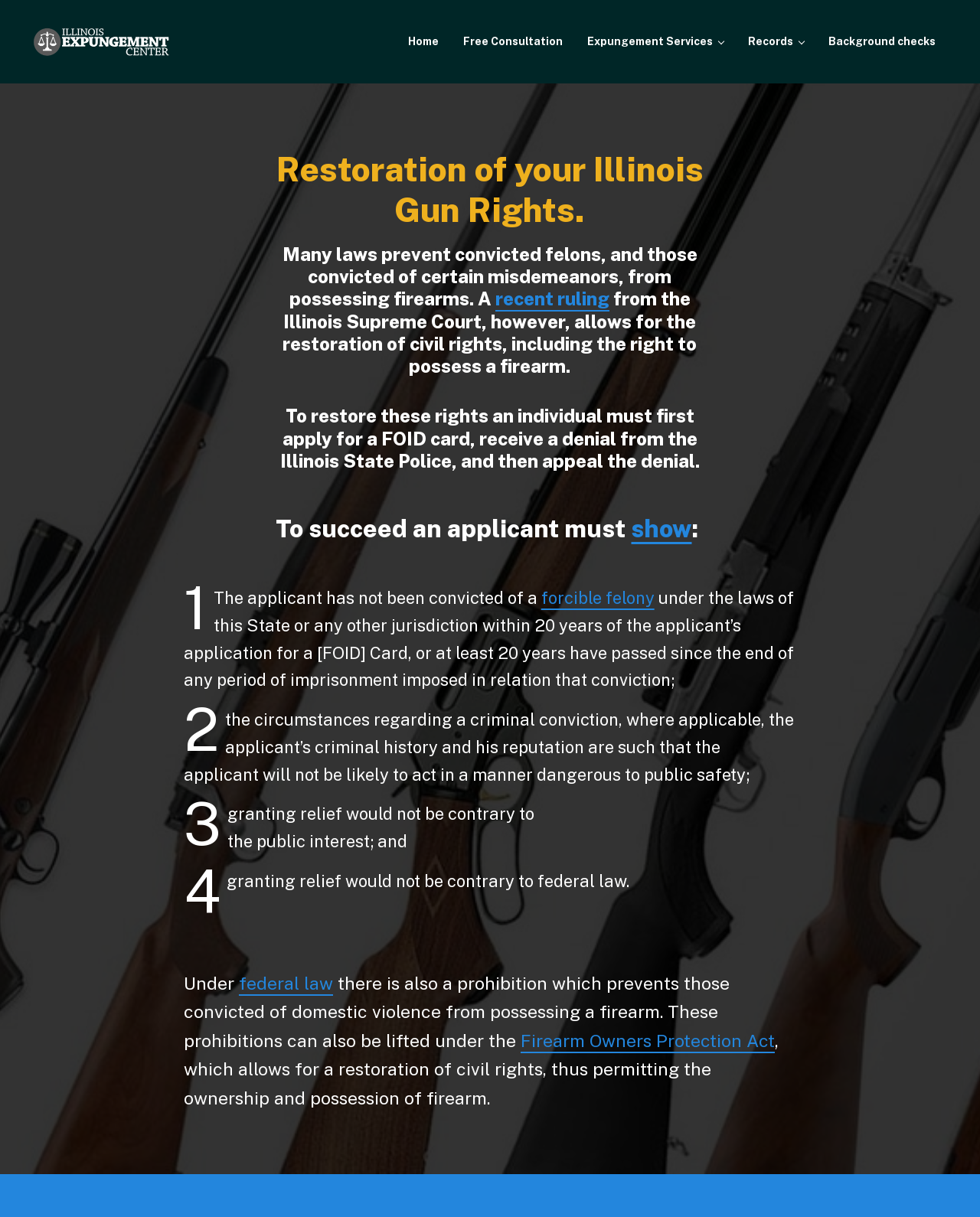What is the name of the court that made a recent ruling on gun rights?
Please provide a comprehensive answer based on the information in the image.

I found this answer by reading the text on the webpage, specifically the section that talks about the recent ruling on gun rights. The text mentions that the Illinois Supreme Court made a recent ruling that allows for the restoration of civil rights, including the right to possess a firearm.